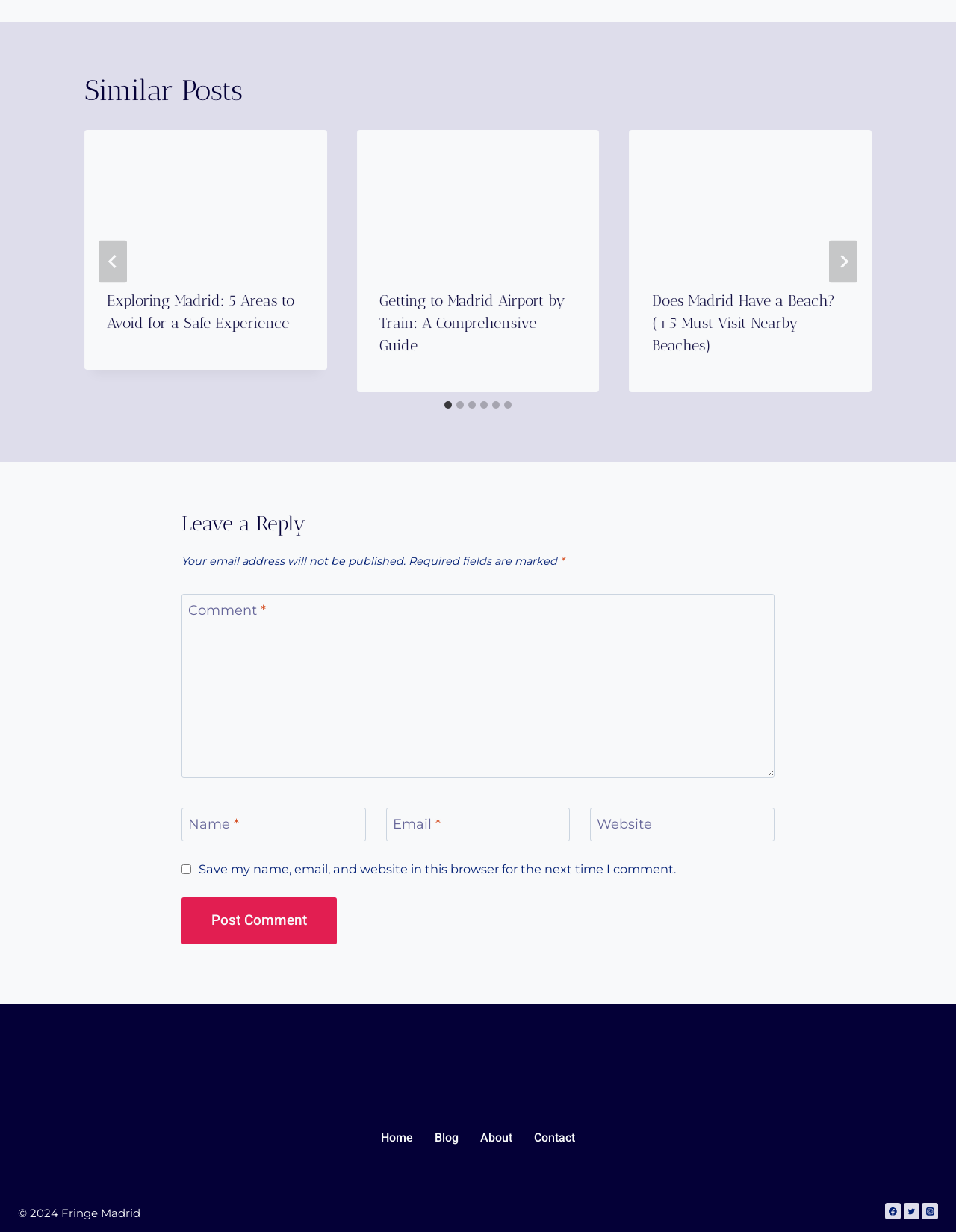Pinpoint the bounding box coordinates of the element you need to click to execute the following instruction: "Click the 'Post Comment' button". The bounding box should be represented by four float numbers between 0 and 1, in the format [left, top, right, bottom].

[0.19, 0.728, 0.352, 0.766]